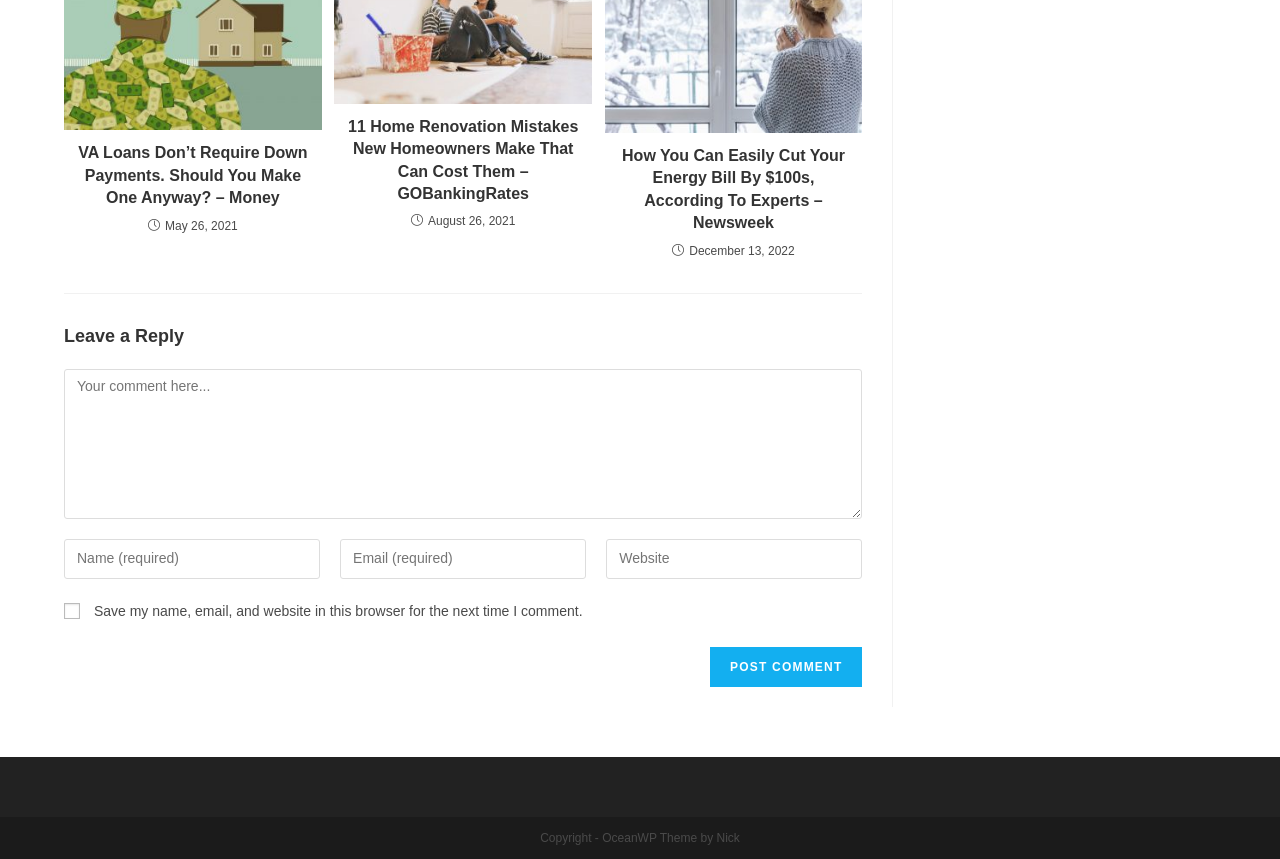What is the date of the latest article?
Based on the visual, give a brief answer using one word or a short phrase.

December 13, 2022